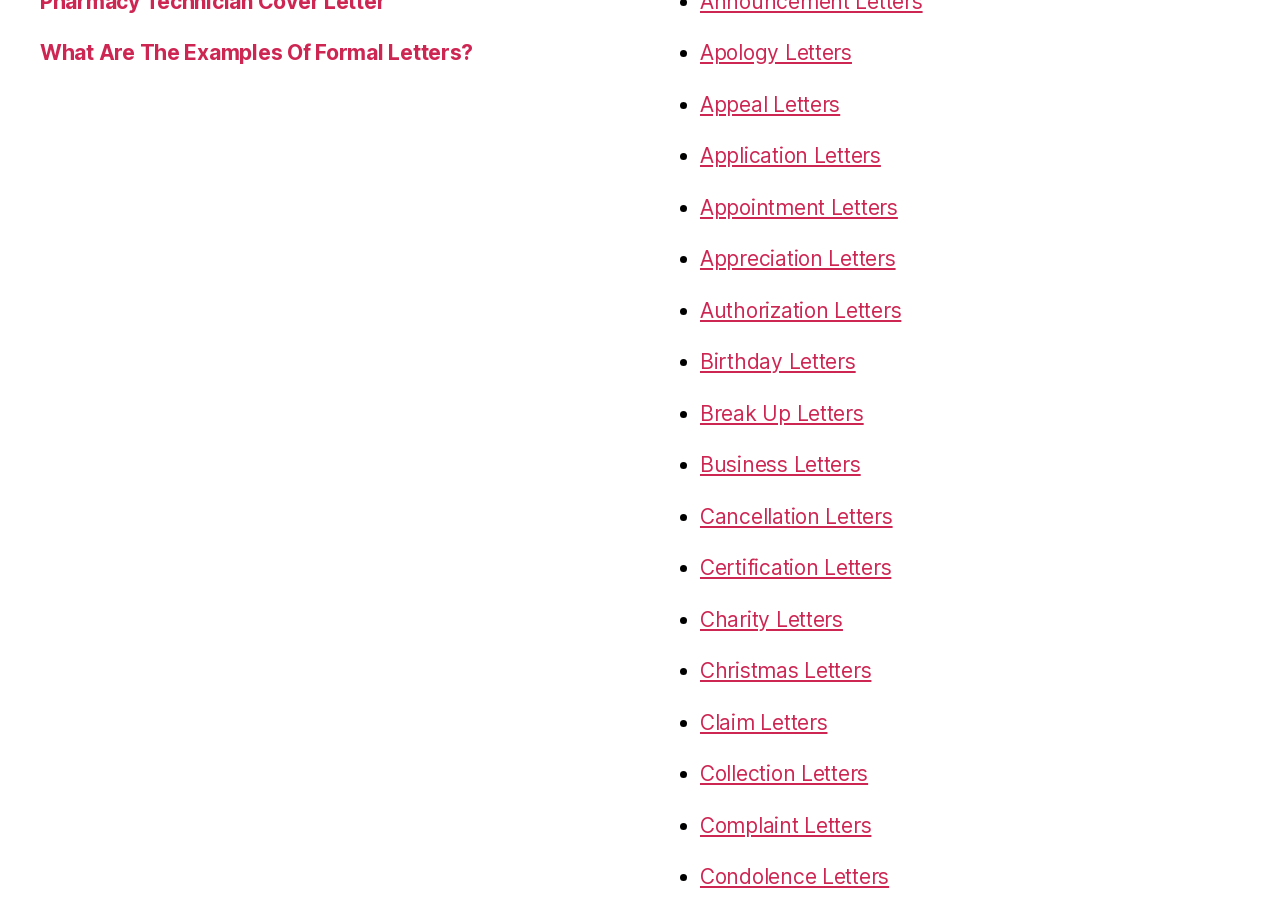Please identify the bounding box coordinates of the element's region that I should click in order to complete the following instruction: "Explore Application Letters". The bounding box coordinates consist of four float numbers between 0 and 1, i.e., [left, top, right, bottom].

[0.547, 0.158, 0.688, 0.186]